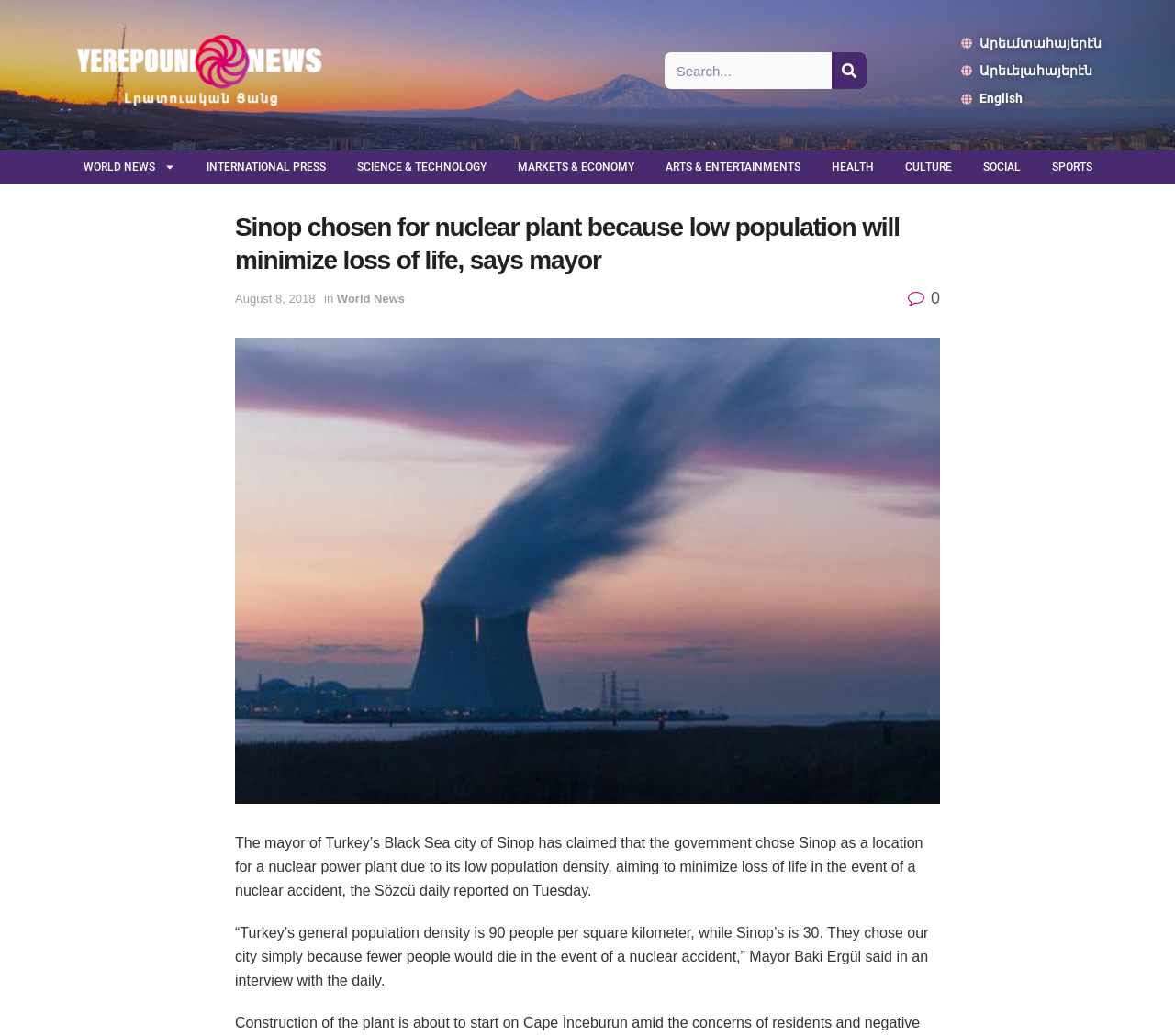Determine the bounding box coordinates of the clickable area required to perform the following instruction: "Search for news". The coordinates should be represented as four float numbers between 0 and 1: [left, top, right, bottom].

[0.566, 0.051, 0.737, 0.086]